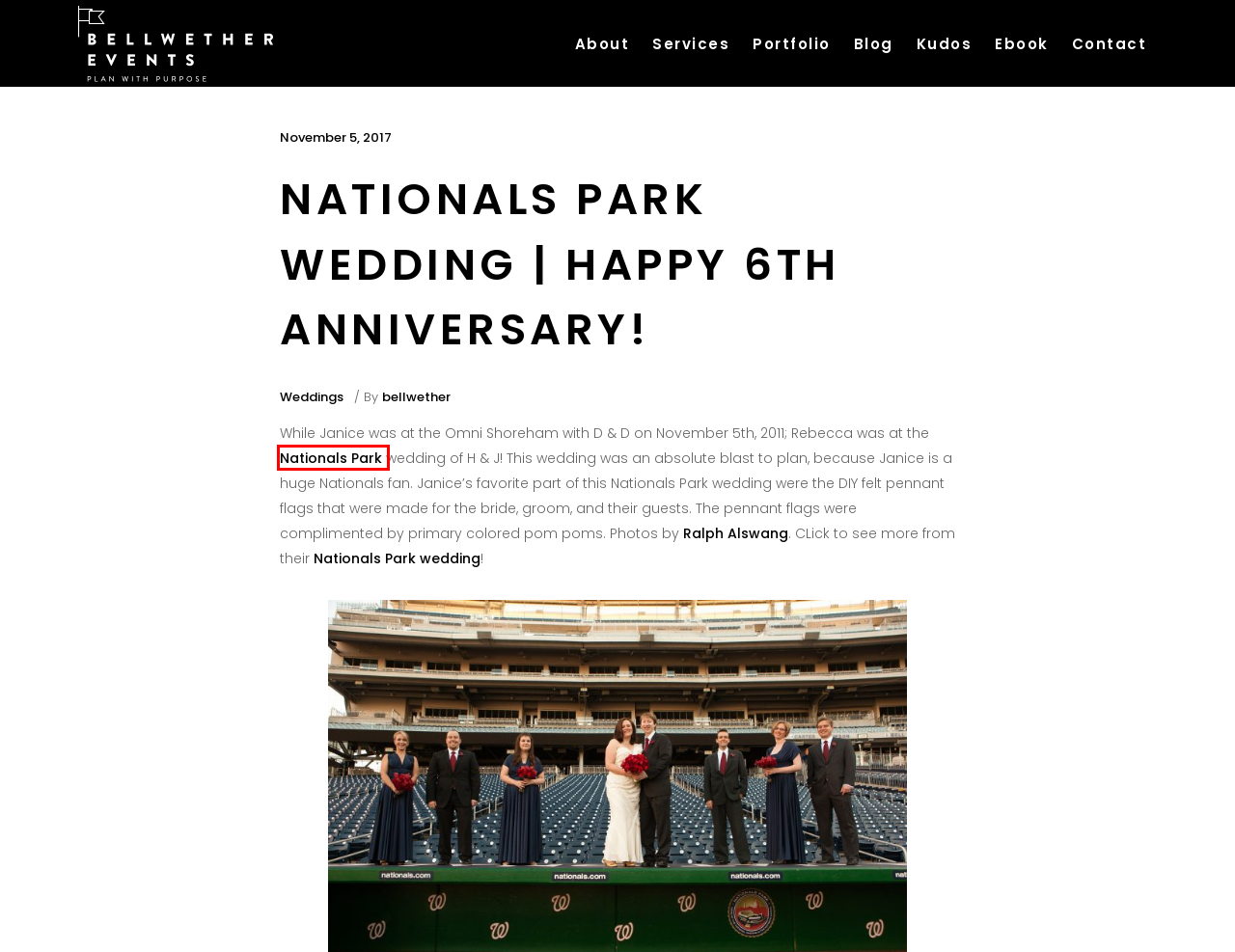You have a screenshot of a webpage with a red bounding box around an element. Choose the best matching webpage description that would appear after clicking the highlighted element. Here are the candidates:
A. Official Washington Nationals Website | MLB.com
B. Contact Bellwether Events | DC Wedding Planners
C. Janice
D. Press and Praise for DC Area Wedding Planner Bellwether Events
E. Weddings Archives - Bellwether Events
F. Bellwether Events | DC Wedding Planner
G. Top DC Wedding Planner Blog: Bellwether Events
H. Advice on How to Plan a Home Wedding in DC | Free eBook

A